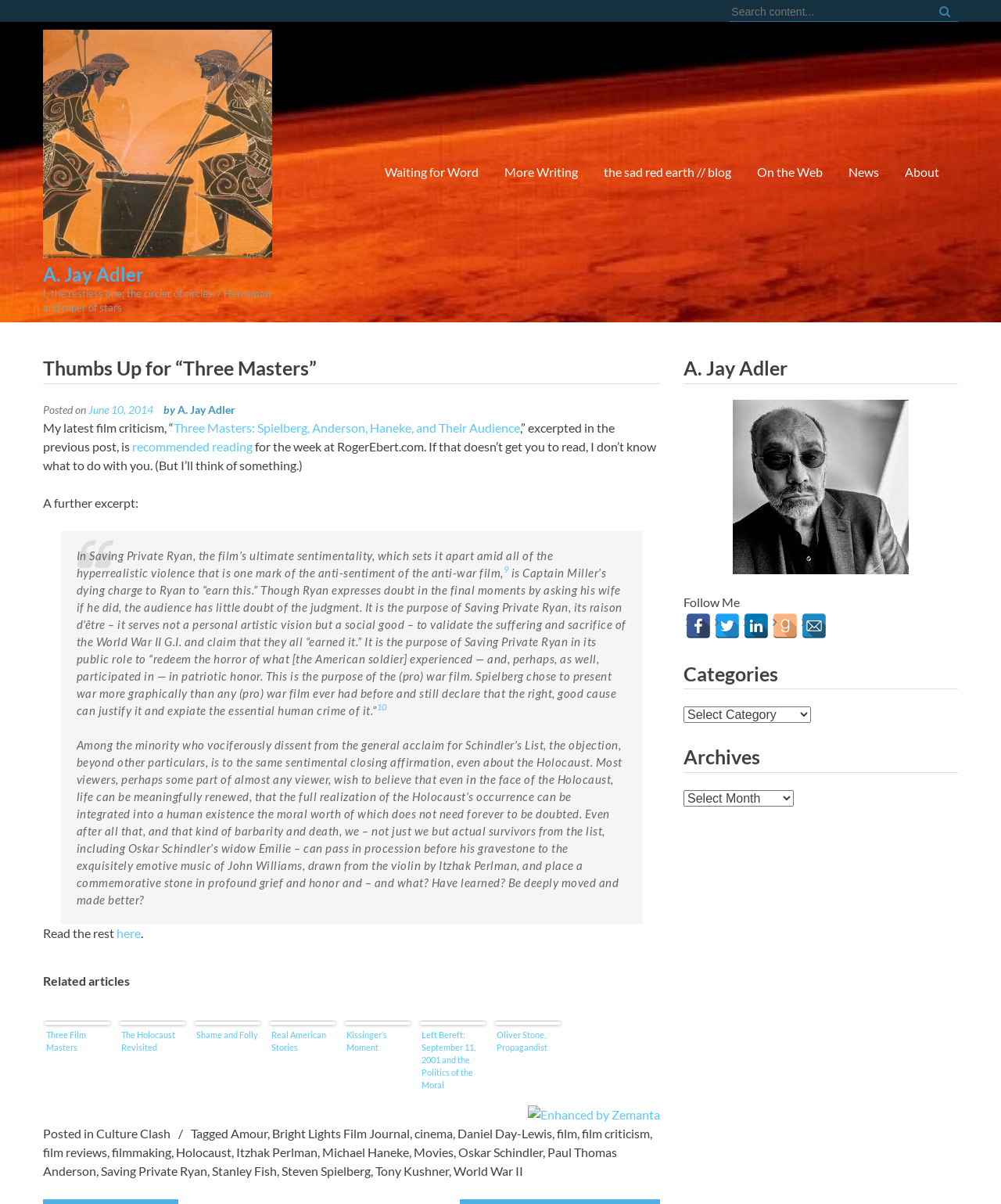What is the title of the film criticized in the article?
Please provide a single word or phrase as your answer based on the screenshot.

Saving Private Ryan